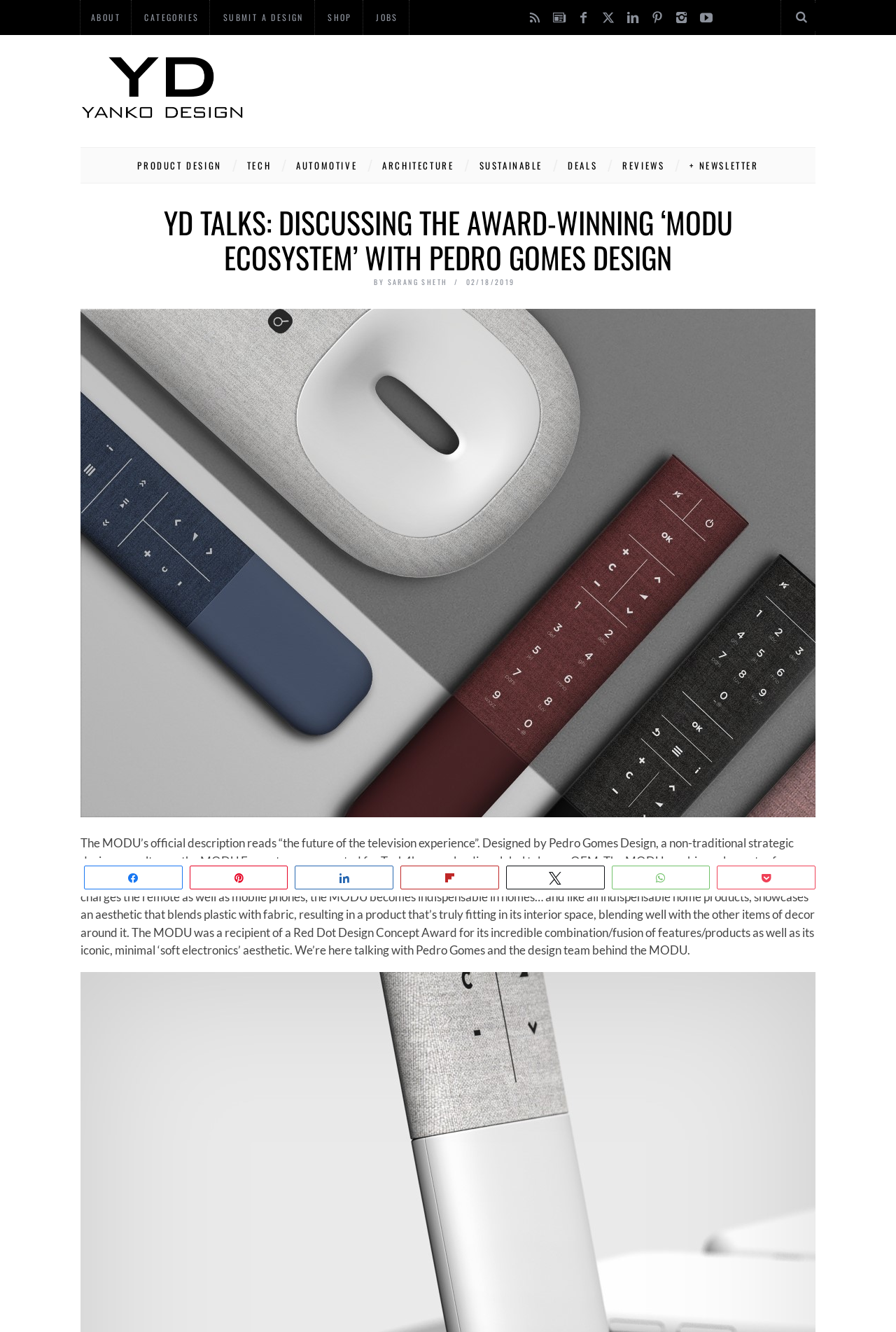Locate the UI element described by CheroKee Review Site in the provided webpage screenshot. Return the bounding box coordinates in the format (top-left x, top-left y, bottom-right x, bottom-right y), ensuring all values are between 0 and 1.

None